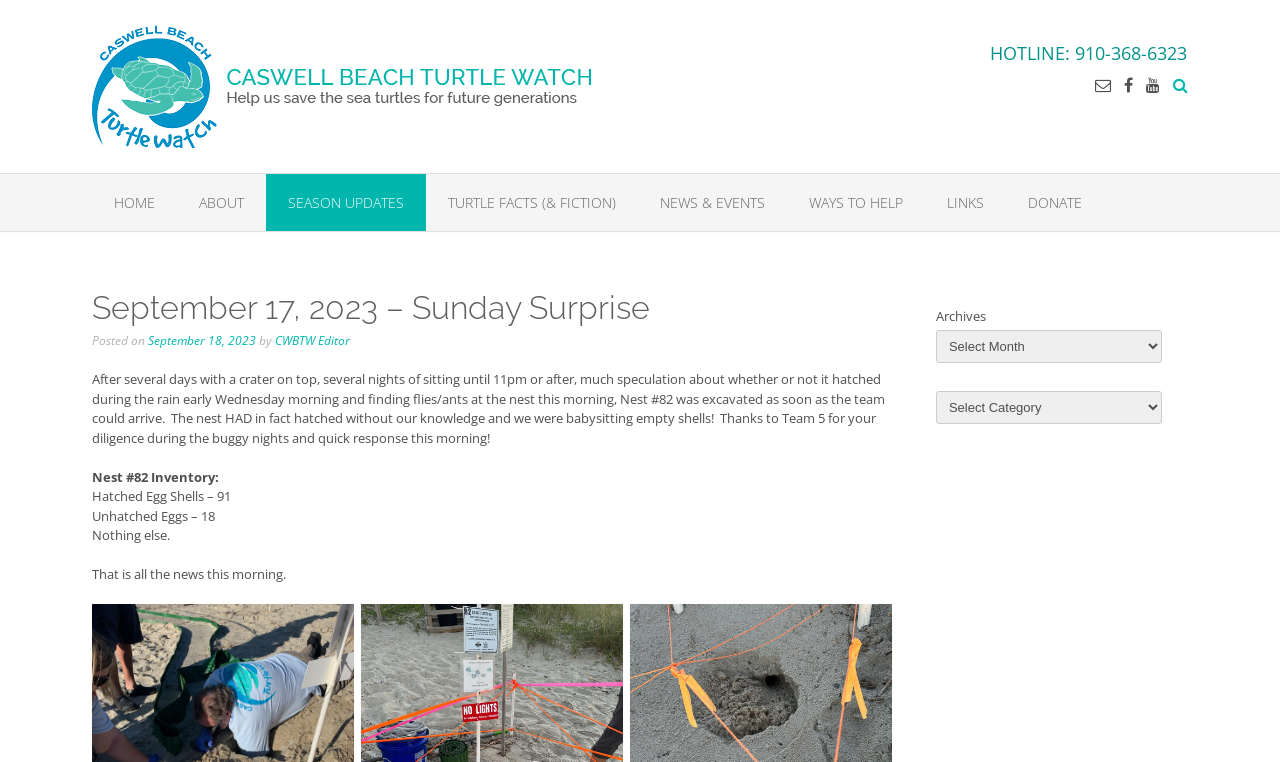Using the provided element description "About", determine the bounding box coordinates of the UI element.

[0.138, 0.228, 0.208, 0.303]